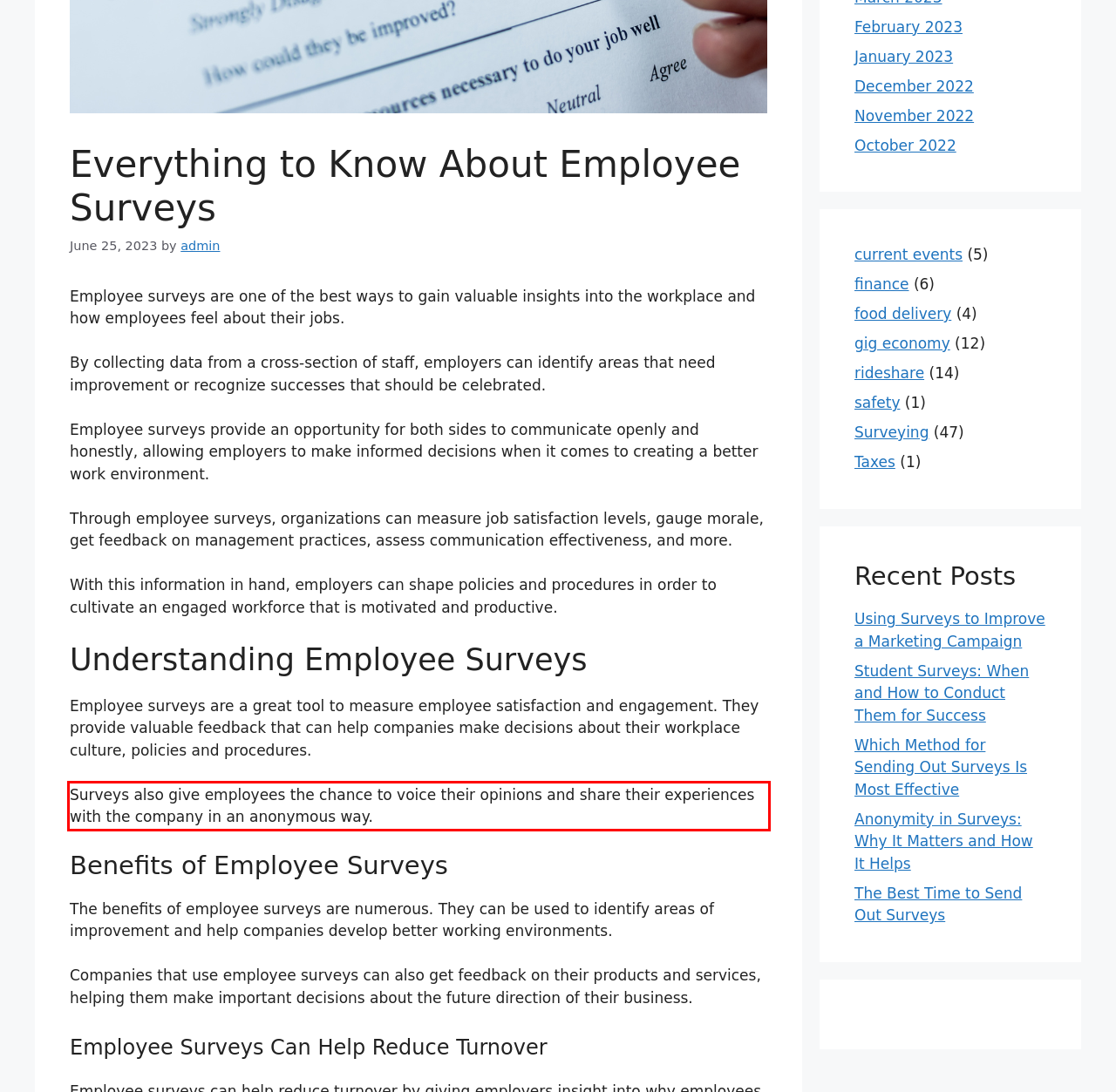Please recognize and transcribe the text located inside the red bounding box in the webpage image.

Surveys also give employees the chance to voice their opinions and share their experiences with the company in an anonymous way.